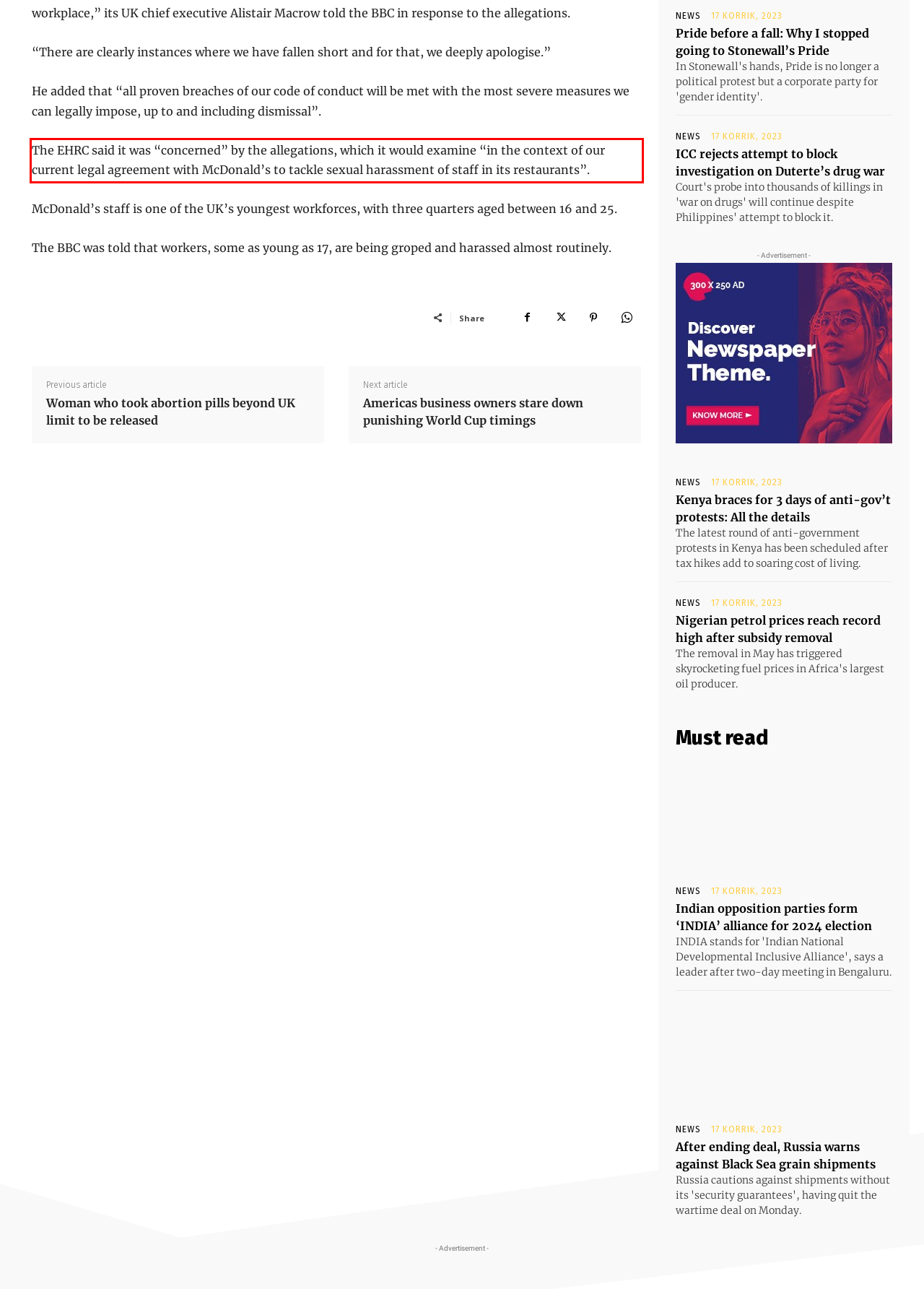Locate the red bounding box in the provided webpage screenshot and use OCR to determine the text content inside it.

The EHRC said it was “concerned” by the allegations, which it would examine “in the context of our current legal agreement with McDonald’s to tackle sexual harassment of staff in its restaurants”.